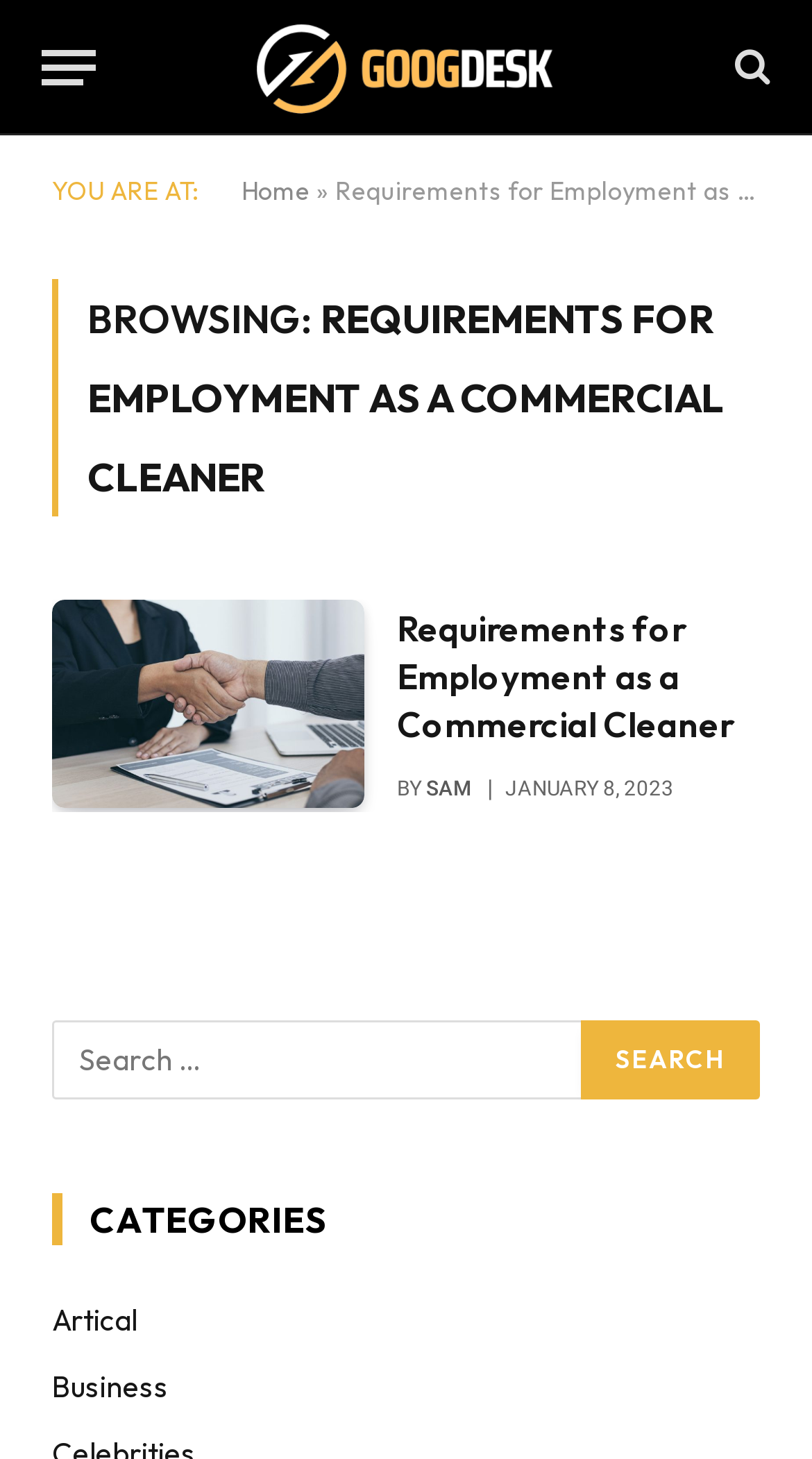Please answer the following query using a single word or phrase: 
What is the purpose of the search box on the webpage?

To search the website